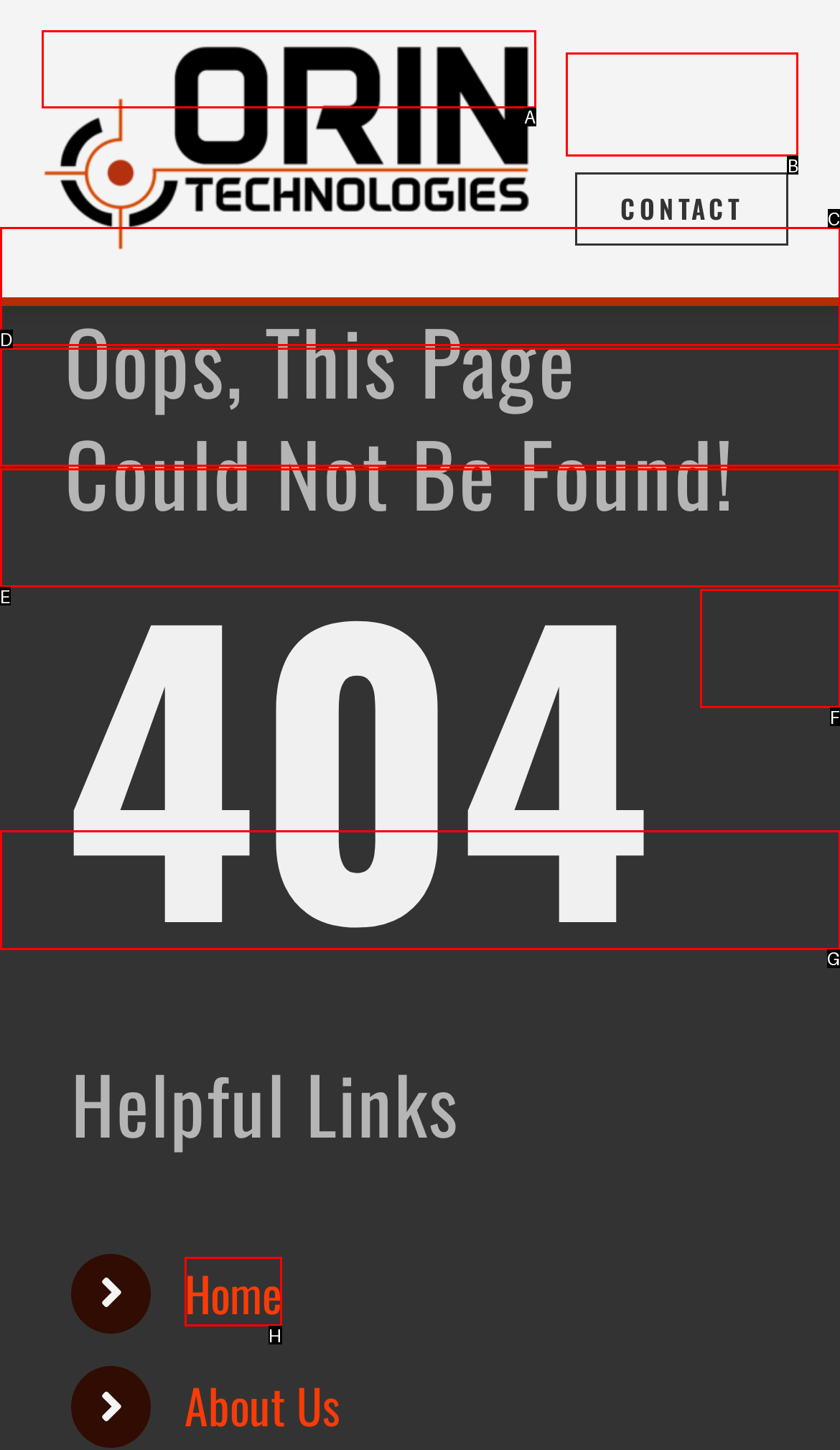Identify the correct letter of the UI element to click for this task: Go to LinkedIn
Respond with the letter from the listed options.

G